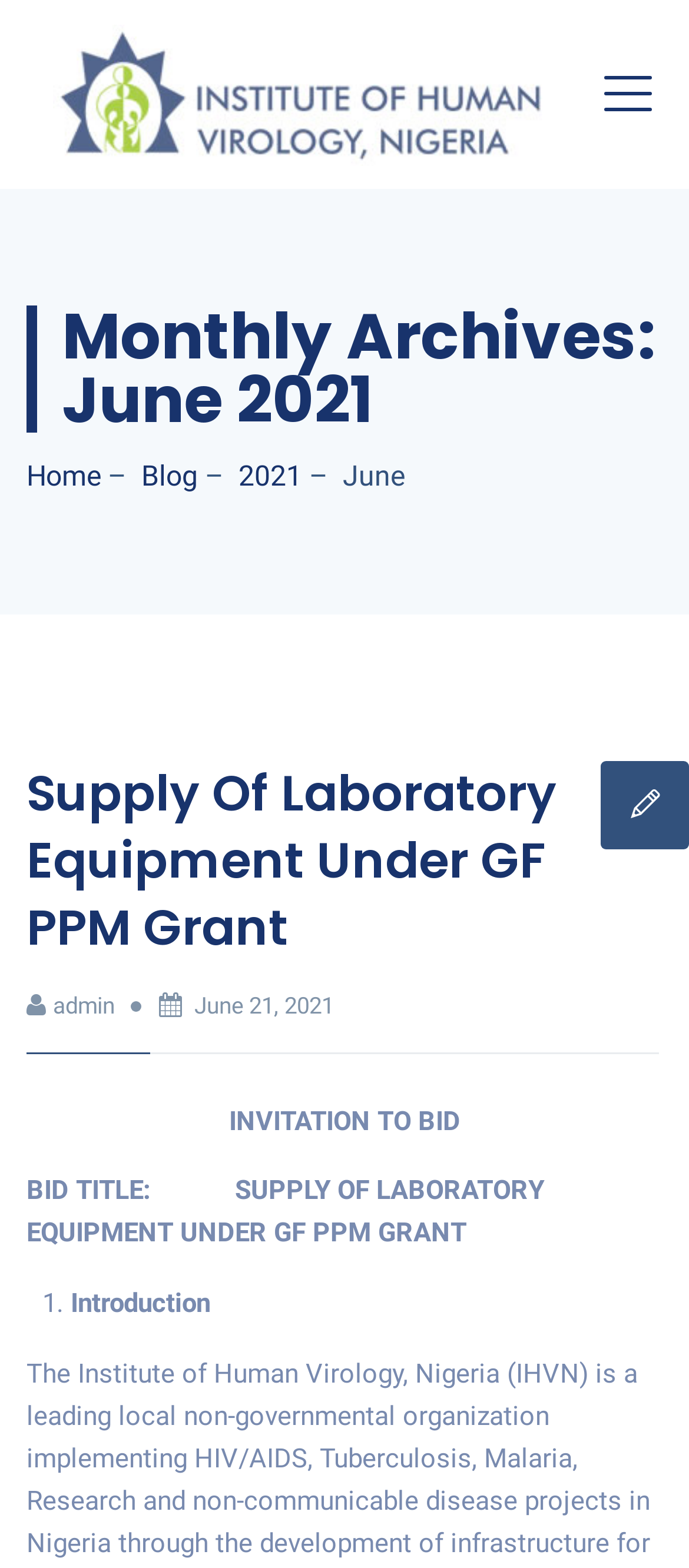Show the bounding box coordinates of the region that should be clicked to follow the instruction: "Browse Natural Extracts."

None